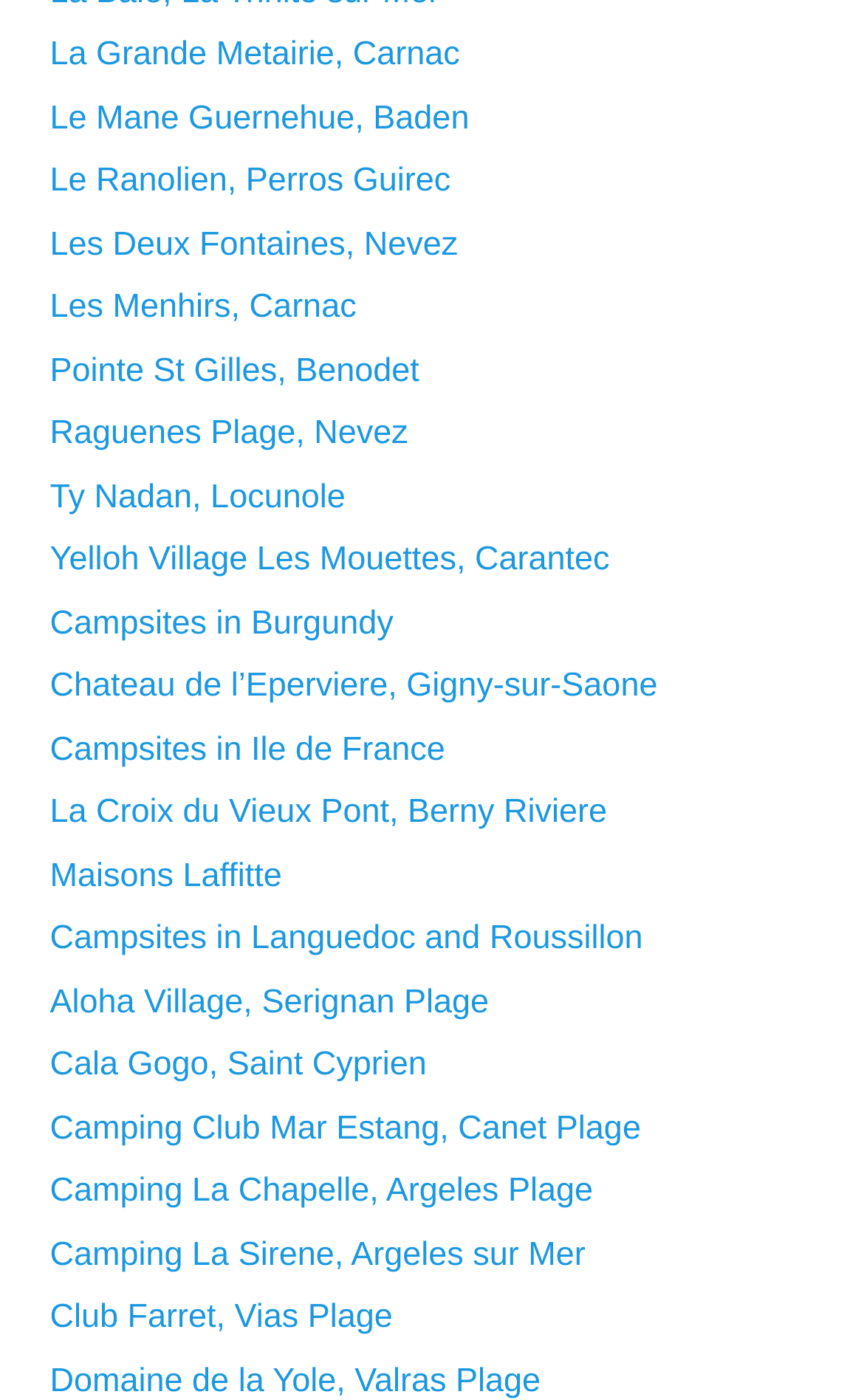Please specify the bounding box coordinates of the clickable region necessary for completing the following instruction: "Check out Chateau de l’Eperviere, Gigny-sur-Saone". The coordinates must consist of four float numbers between 0 and 1, i.e., [left, top, right, bottom].

[0.058, 0.477, 0.761, 0.504]